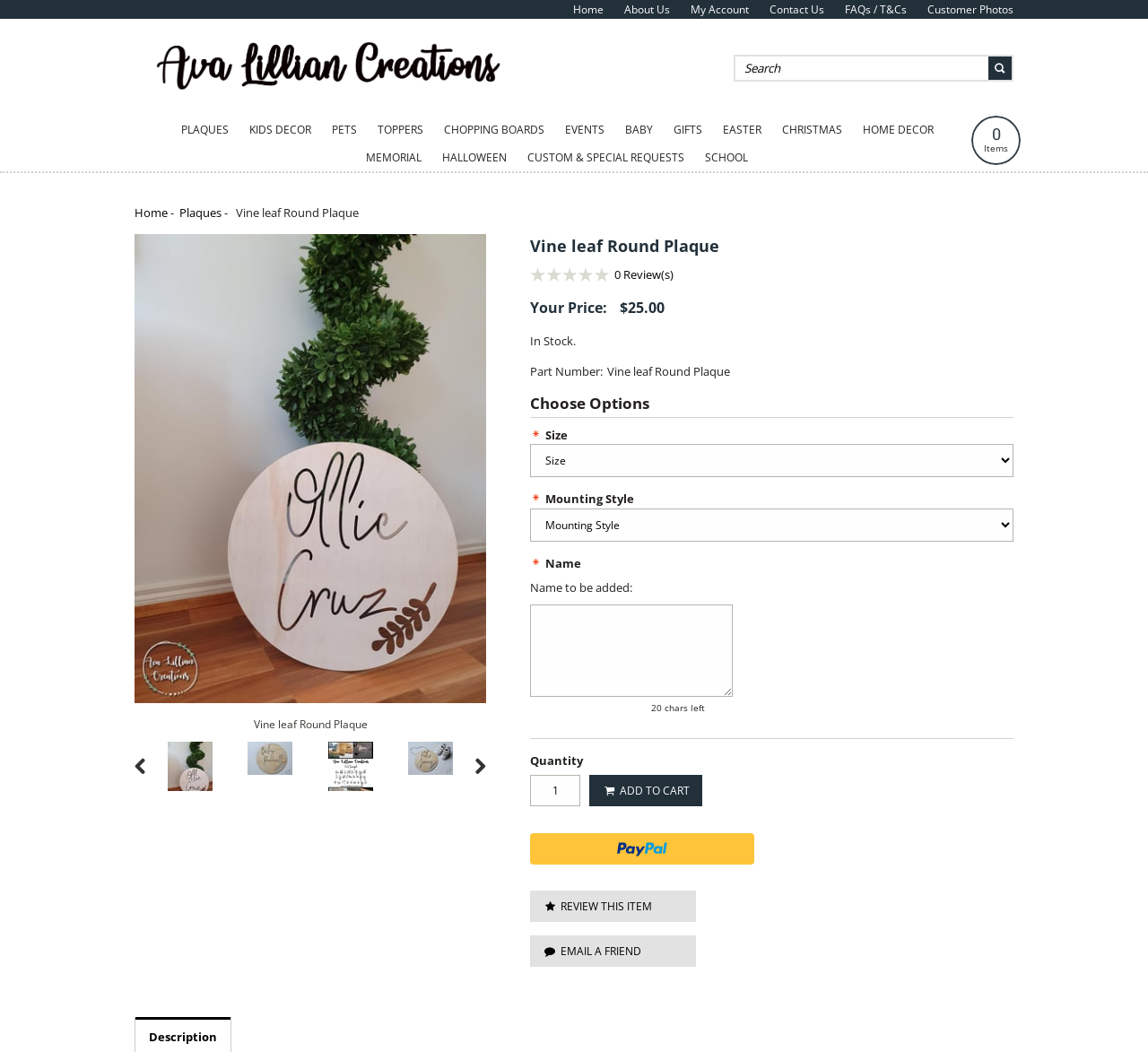Please identify the bounding box coordinates of the area that needs to be clicked to fulfill the following instruction: "Email a friend."

[0.462, 0.889, 0.606, 0.919]